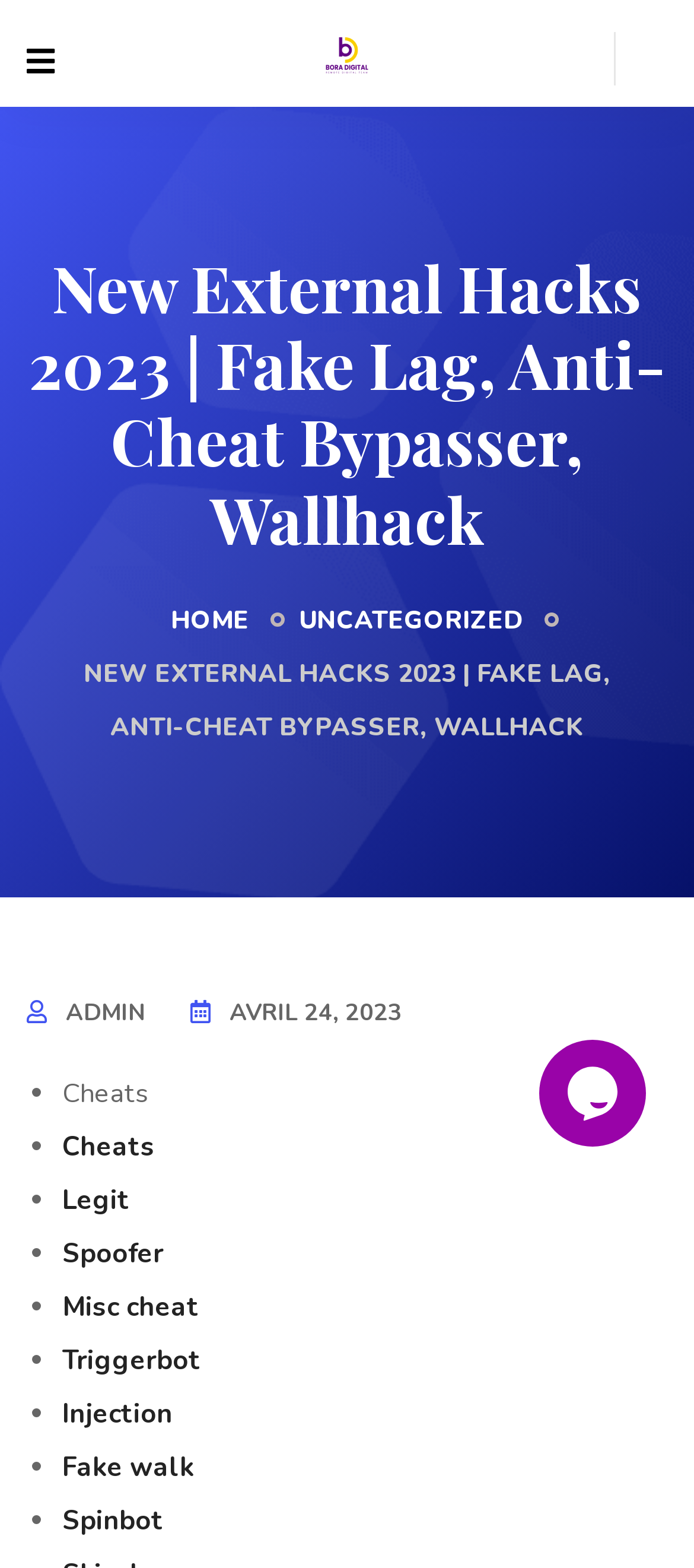Locate the coordinates of the bounding box for the clickable region that fulfills this instruction: "Click the close button".

[0.038, 0.023, 0.079, 0.057]